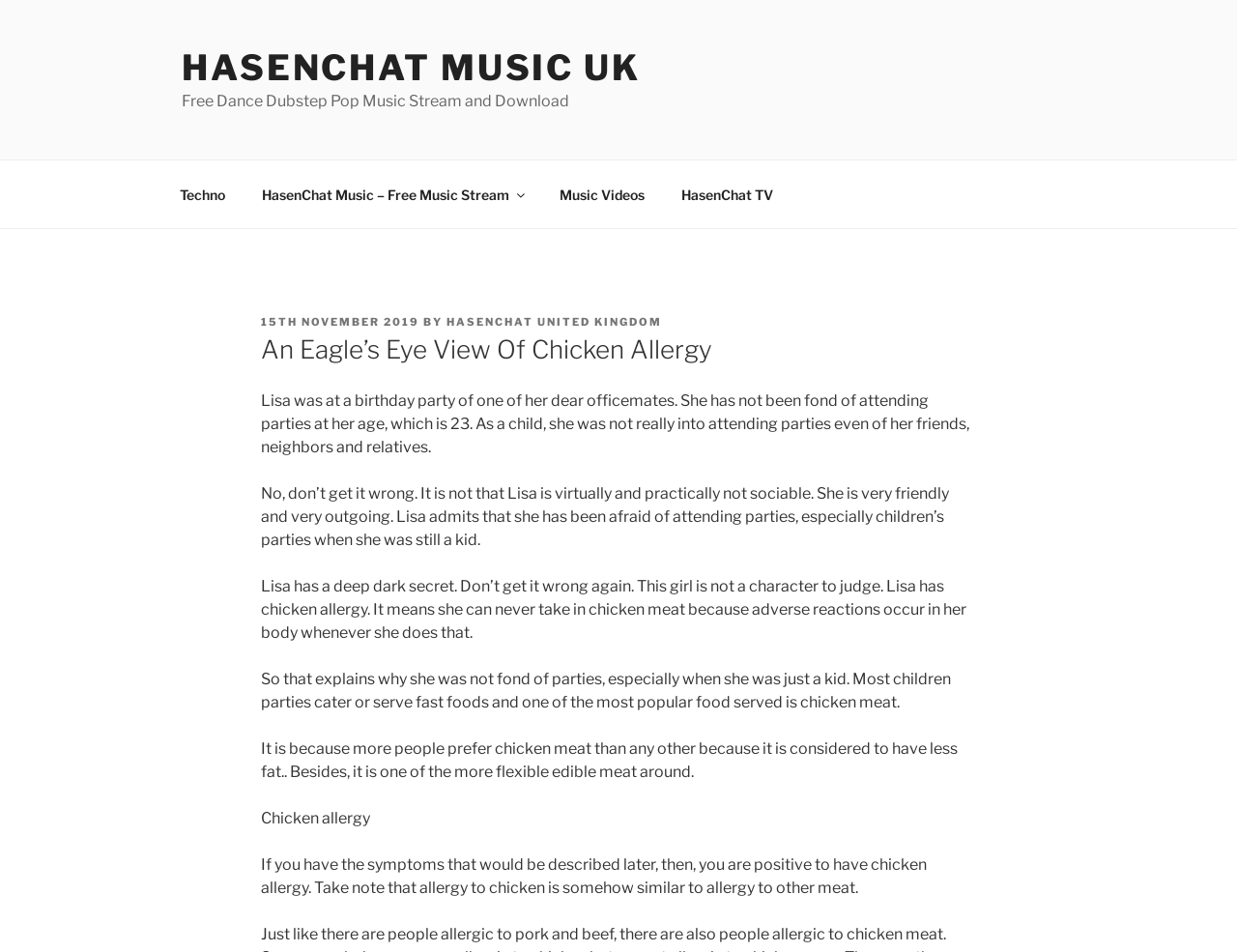Refer to the image and offer a detailed explanation in response to the question: What is Lisa's age?

Lisa's age can be determined by reading the static text element 'She has not been fond of attending parties at her age, which is 23.' This element provides information about Lisa's age, which is 23.